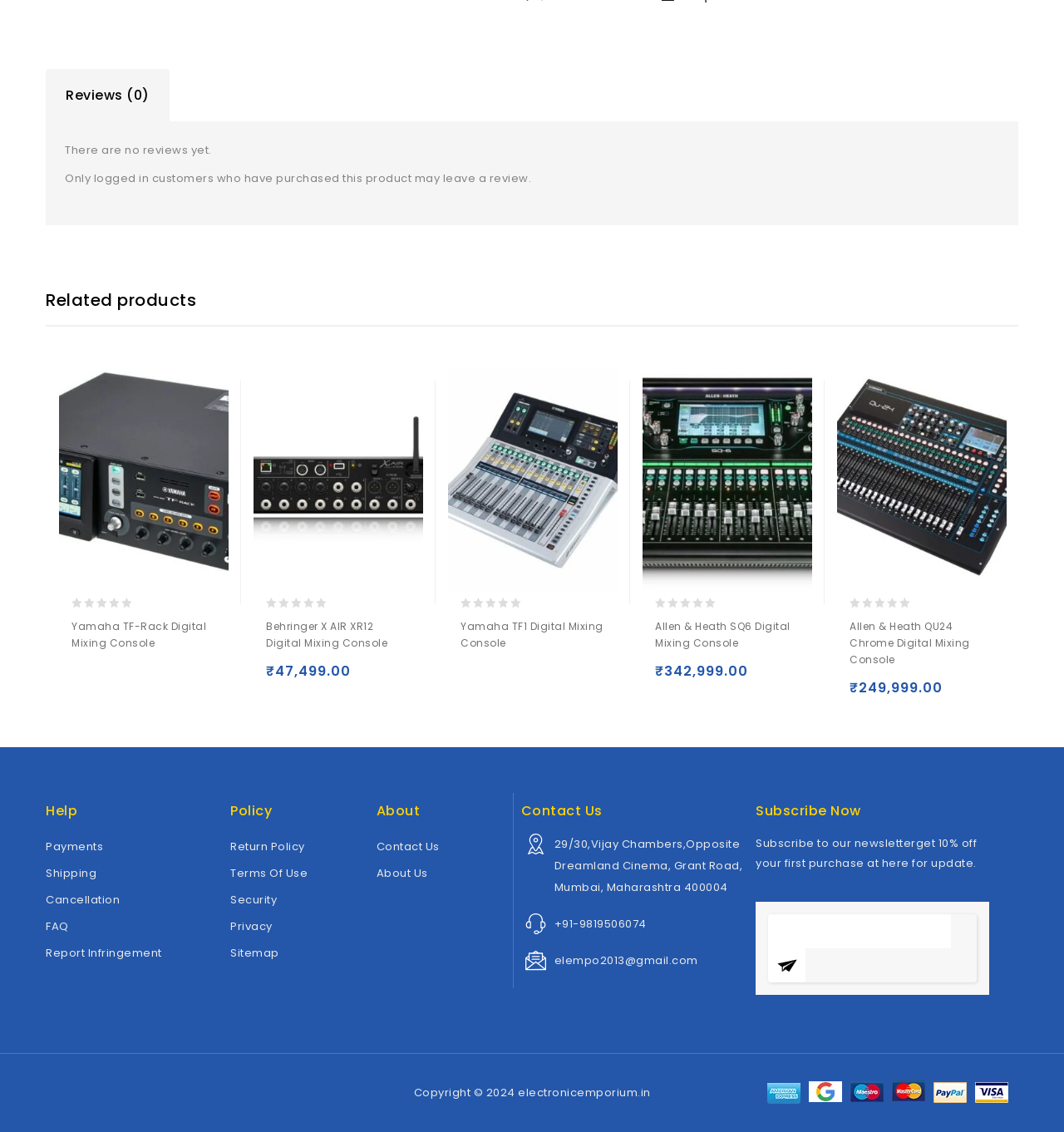Please determine the bounding box coordinates of the clickable area required to carry out the following instruction: "Click on the 'Utilities' link". The coordinates must be four float numbers between 0 and 1, represented as [left, top, right, bottom].

None